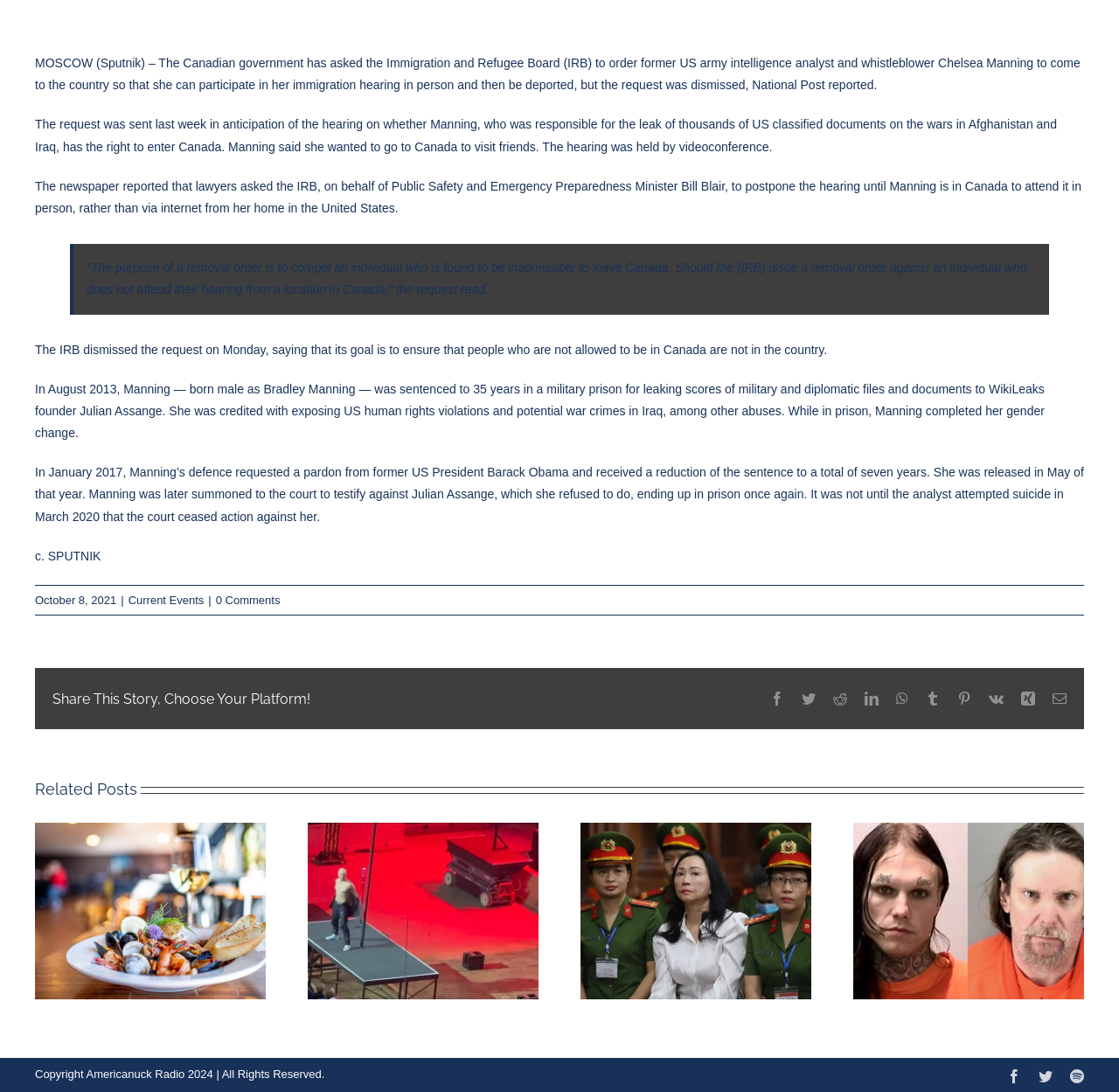Please locate the bounding box coordinates of the element's region that needs to be clicked to follow the instruction: "Read more about Chelsea Manning". The bounding box coordinates should be provided as four float numbers between 0 and 1, i.e., [left, top, right, bottom].

[0.733, 0.426, 0.828, 0.439]